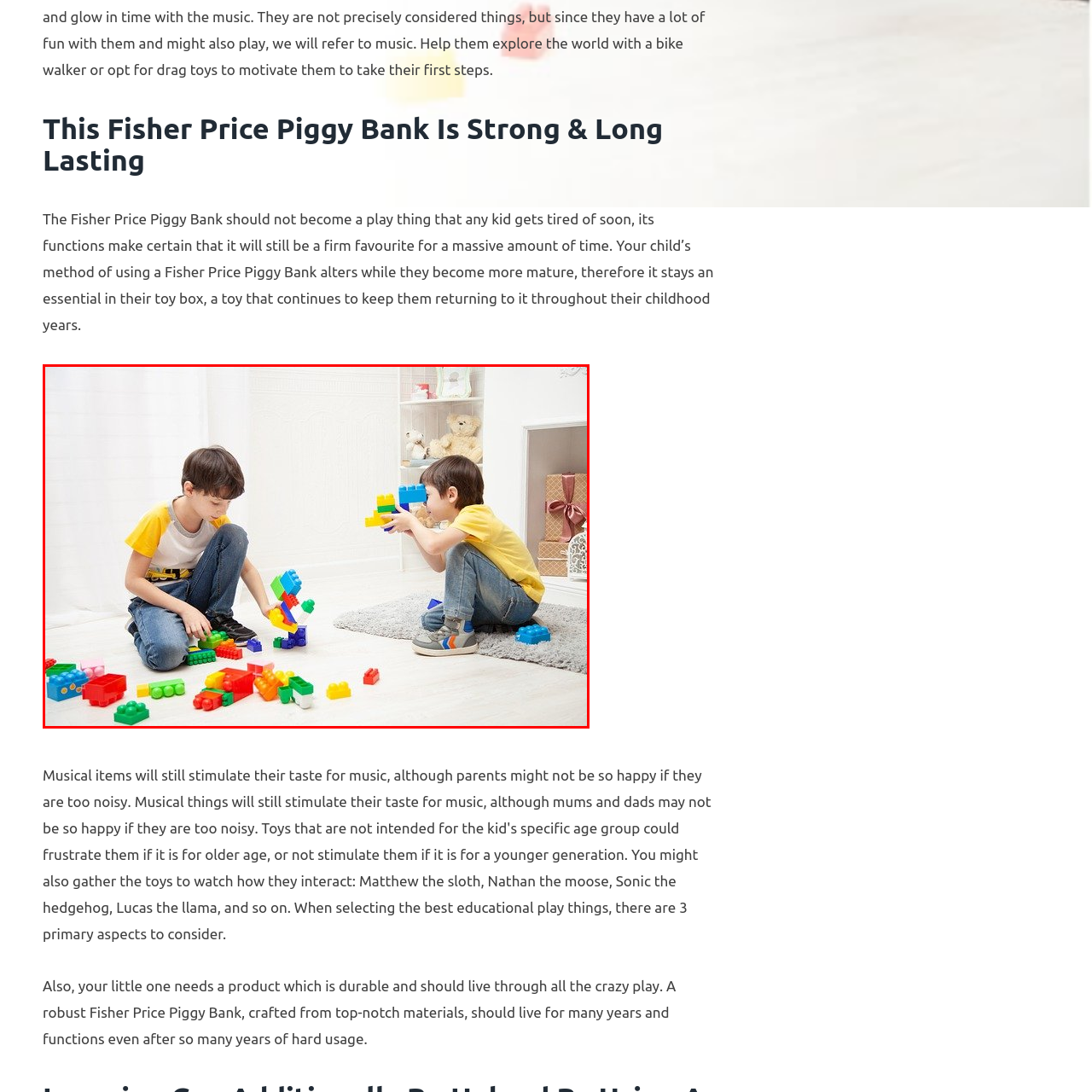Direct your attention to the red-outlined image and answer the question in a word or phrase: What is the boy on the right holding?

A completed piece